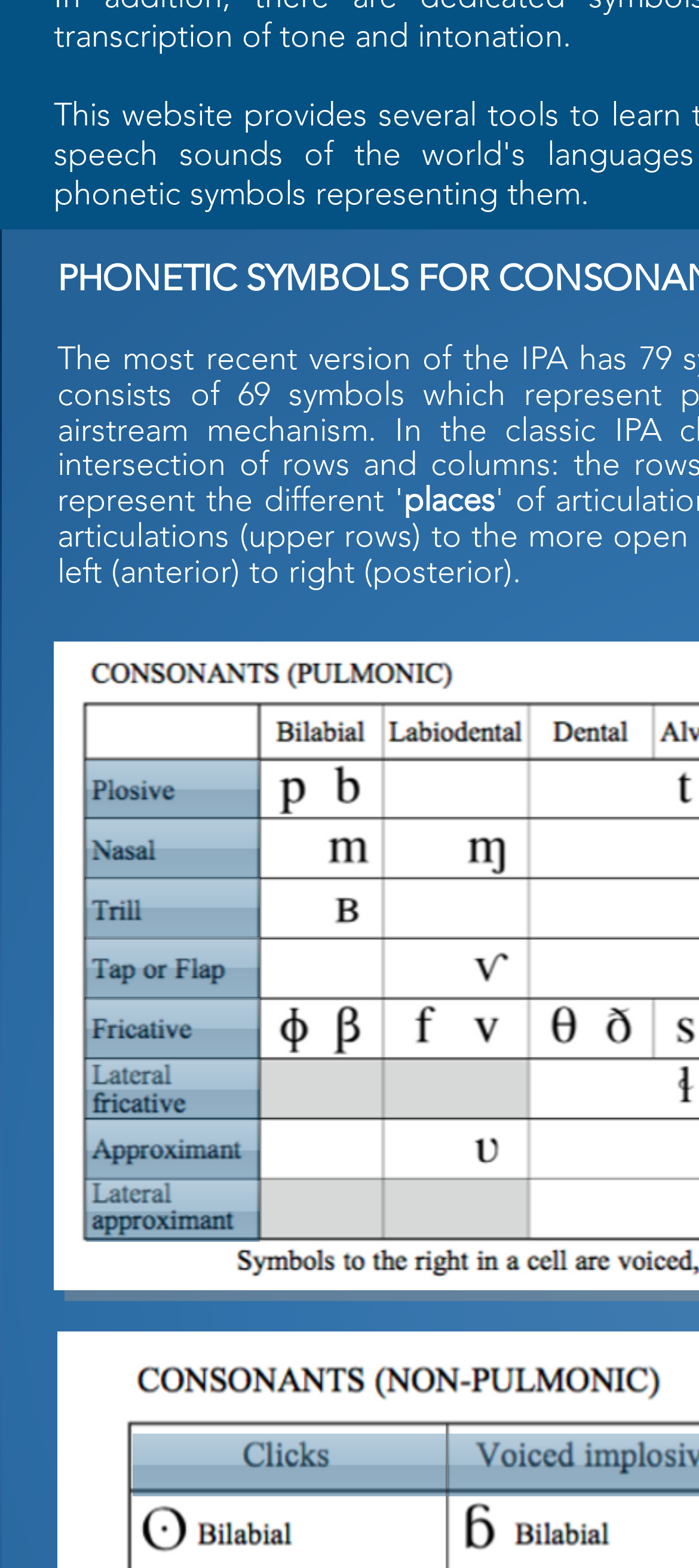Locate and provide the bounding box coordinates for the HTML element that matches this description: "parent_node: PHONETIC SYMBOLS FOR CONSONANTS".

[0.123, 0.484, 0.372, 0.522]